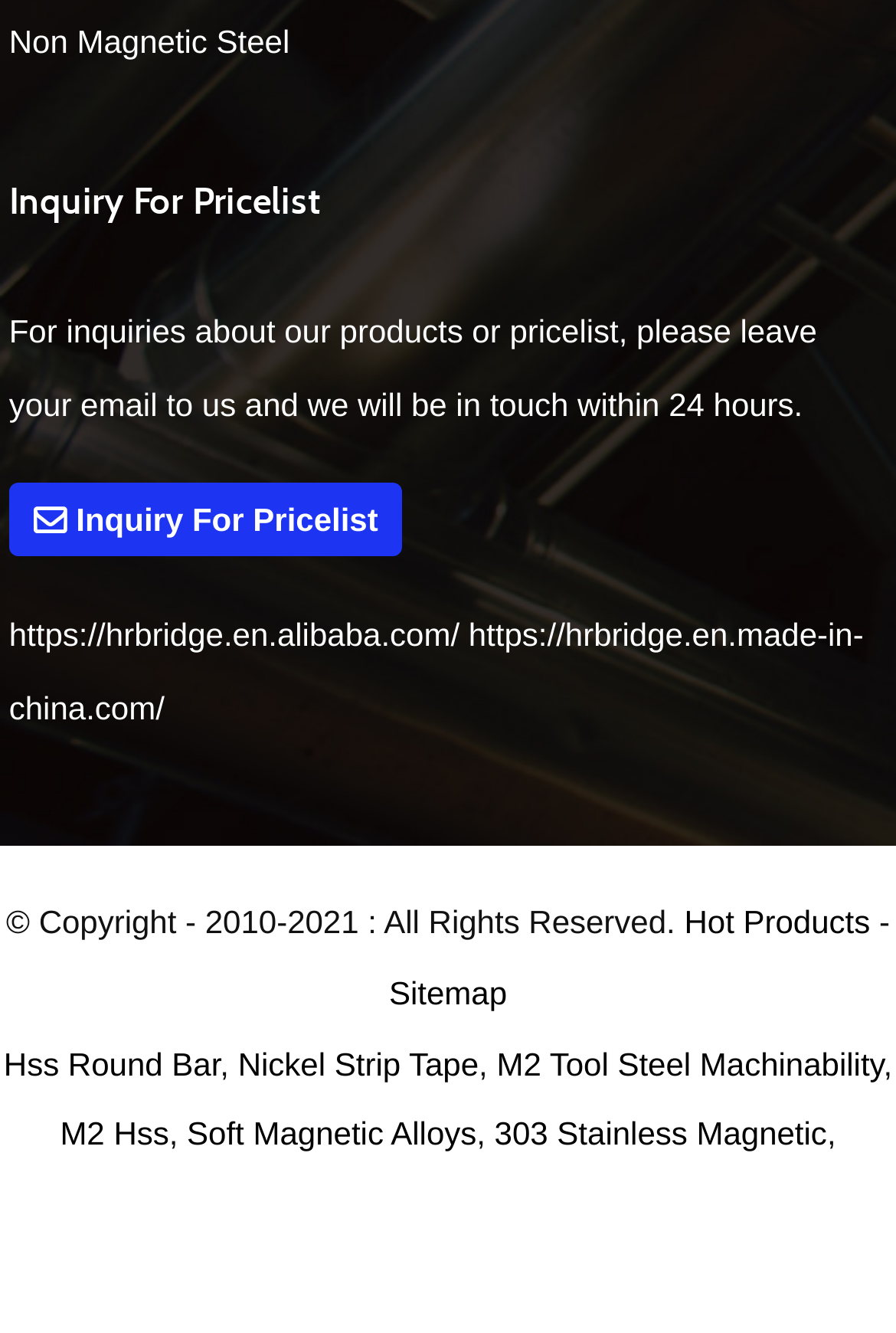Please identify the bounding box coordinates of the element I need to click to follow this instruction: "Click on 'Non Magnetic Steel'".

[0.01, 0.018, 0.323, 0.046]